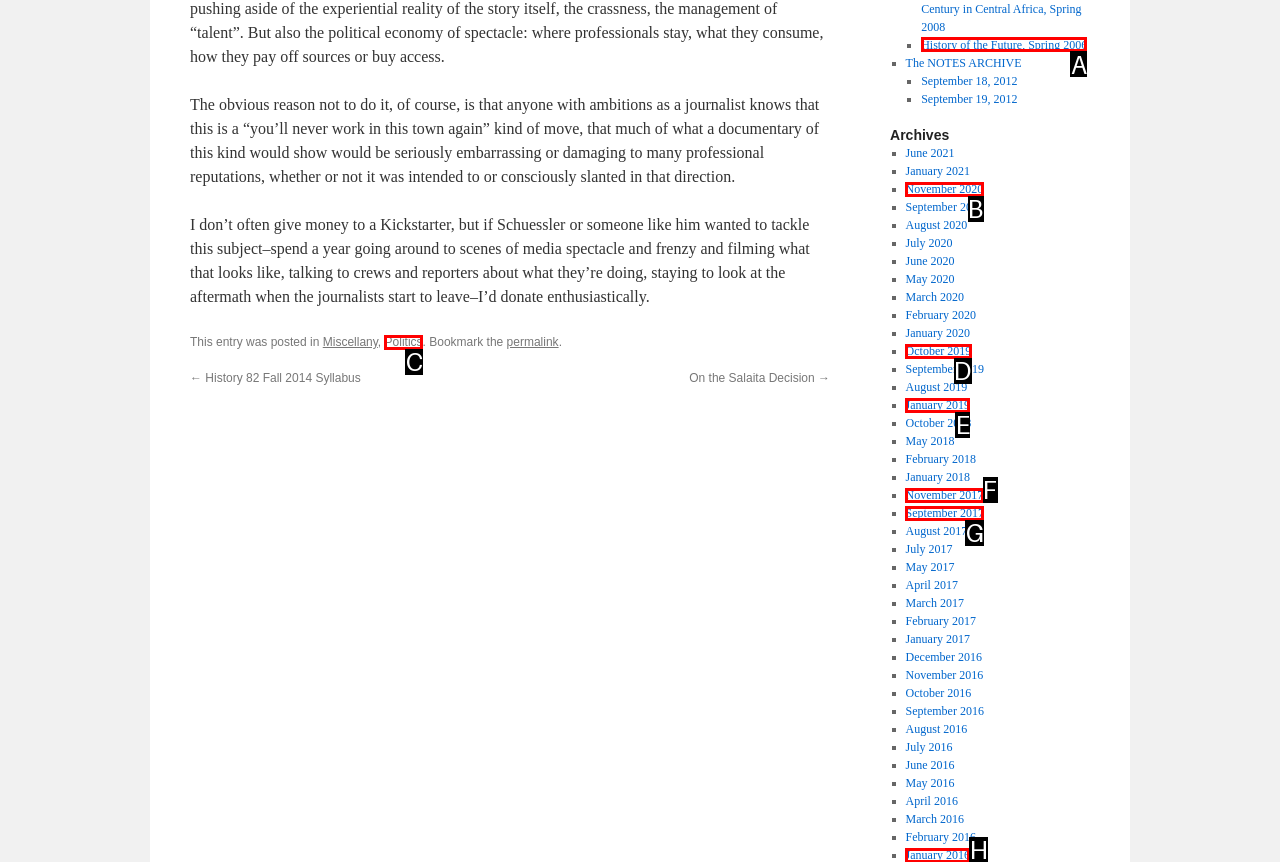Pick the option that should be clicked to perform the following task: Click the 'History of the Future, Spring 2006' link
Answer with the letter of the selected option from the available choices.

A